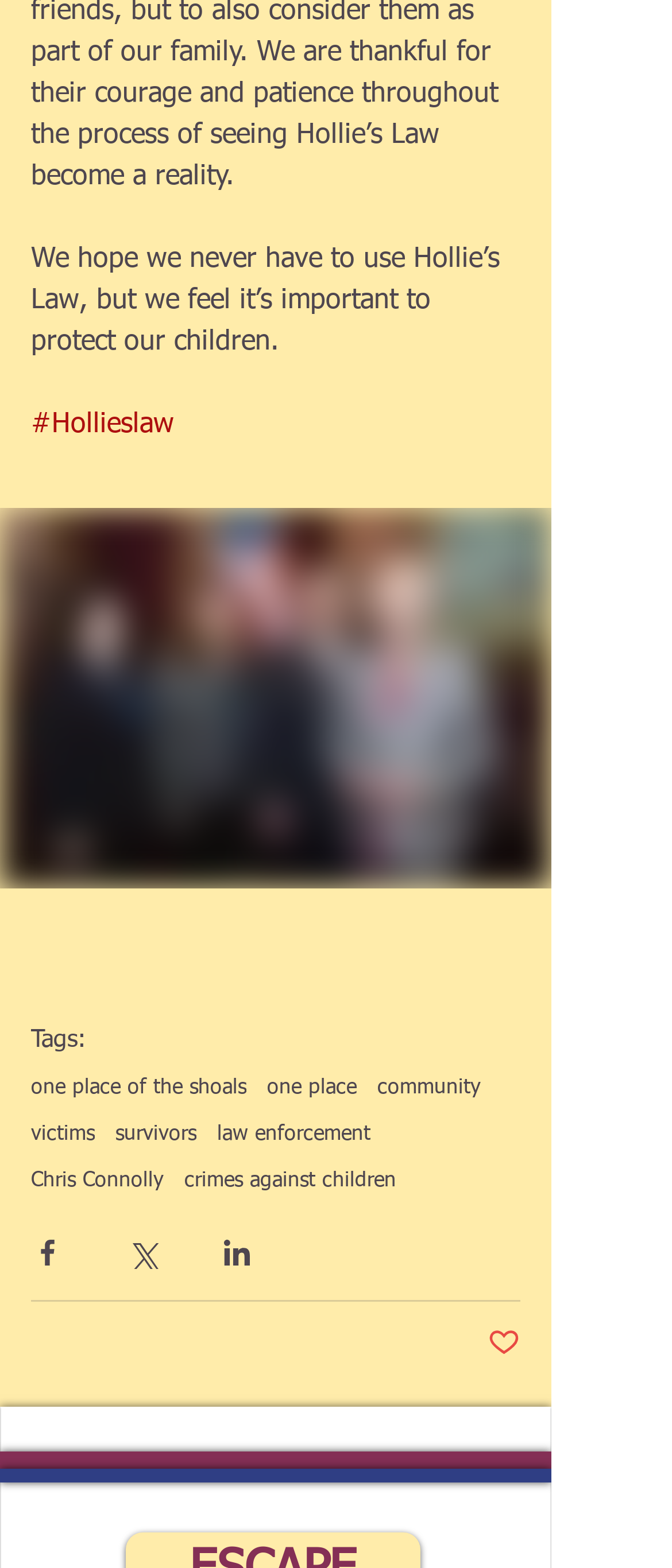From the element description Post not marked as liked, predict the bounding box coordinates of the UI element. The coordinates must be specified in the format (top-left x, top-left y, bottom-right x, bottom-right y) and should be within the 0 to 1 range.

[0.726, 0.845, 0.774, 0.87]